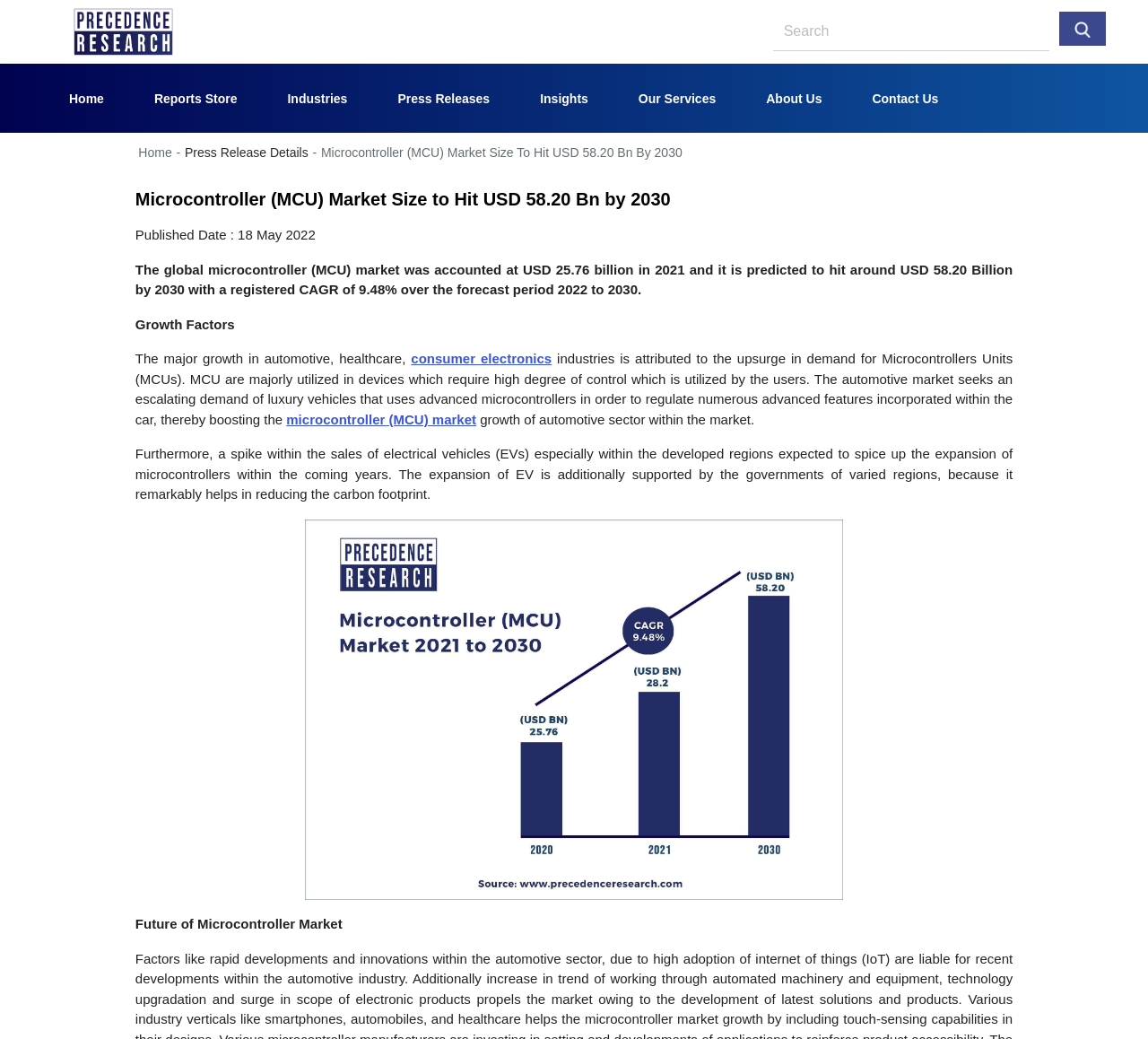Look at the image and write a detailed answer to the question: 
What is the main application of microcontrollers in the automotive industry?

The webpage states that the automotive market seeks an escalating demand of luxury vehicles that uses advanced microcontrollers in order to regulate numerous advanced features incorporated within the car, thereby boosting the growth of automotive sector within the market.